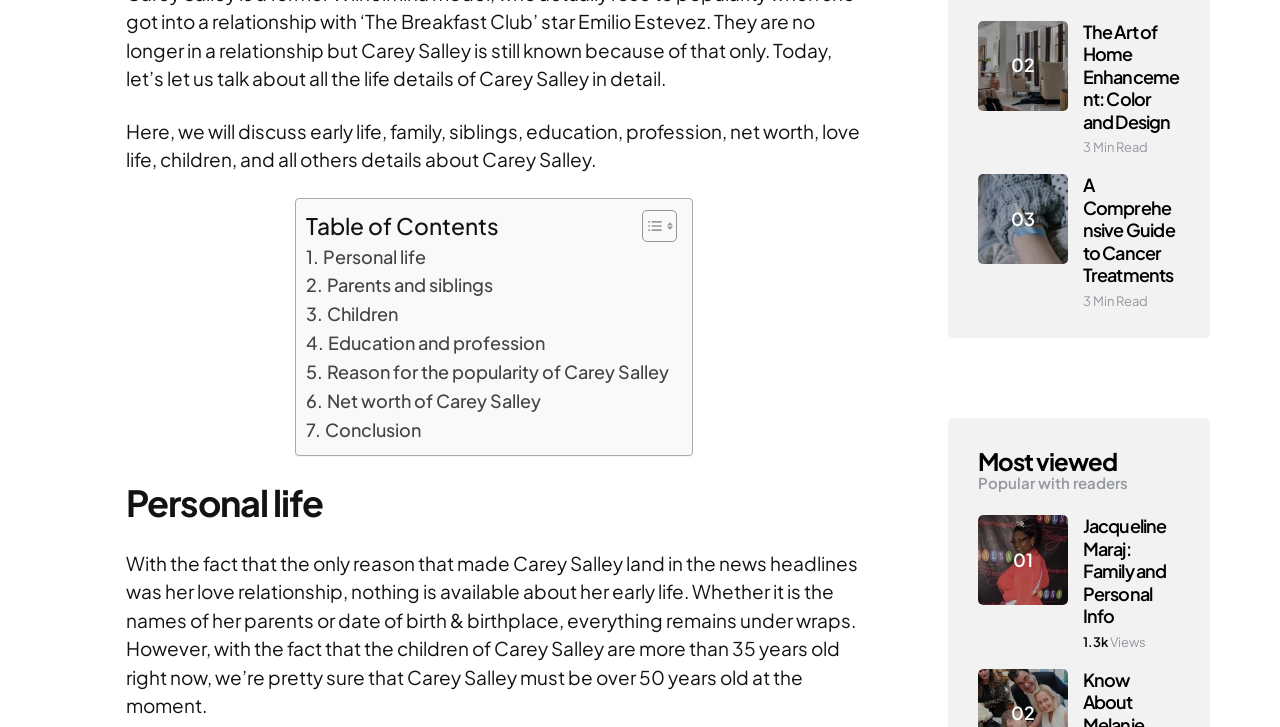Find the bounding box coordinates of the element you need to click on to perform this action: 'Learn about 'A Comprehensive Guide to Cancer Treatments''. The coordinates should be represented by four float values between 0 and 1, in the format [left, top, right, bottom].

[0.764, 0.24, 0.834, 0.363]